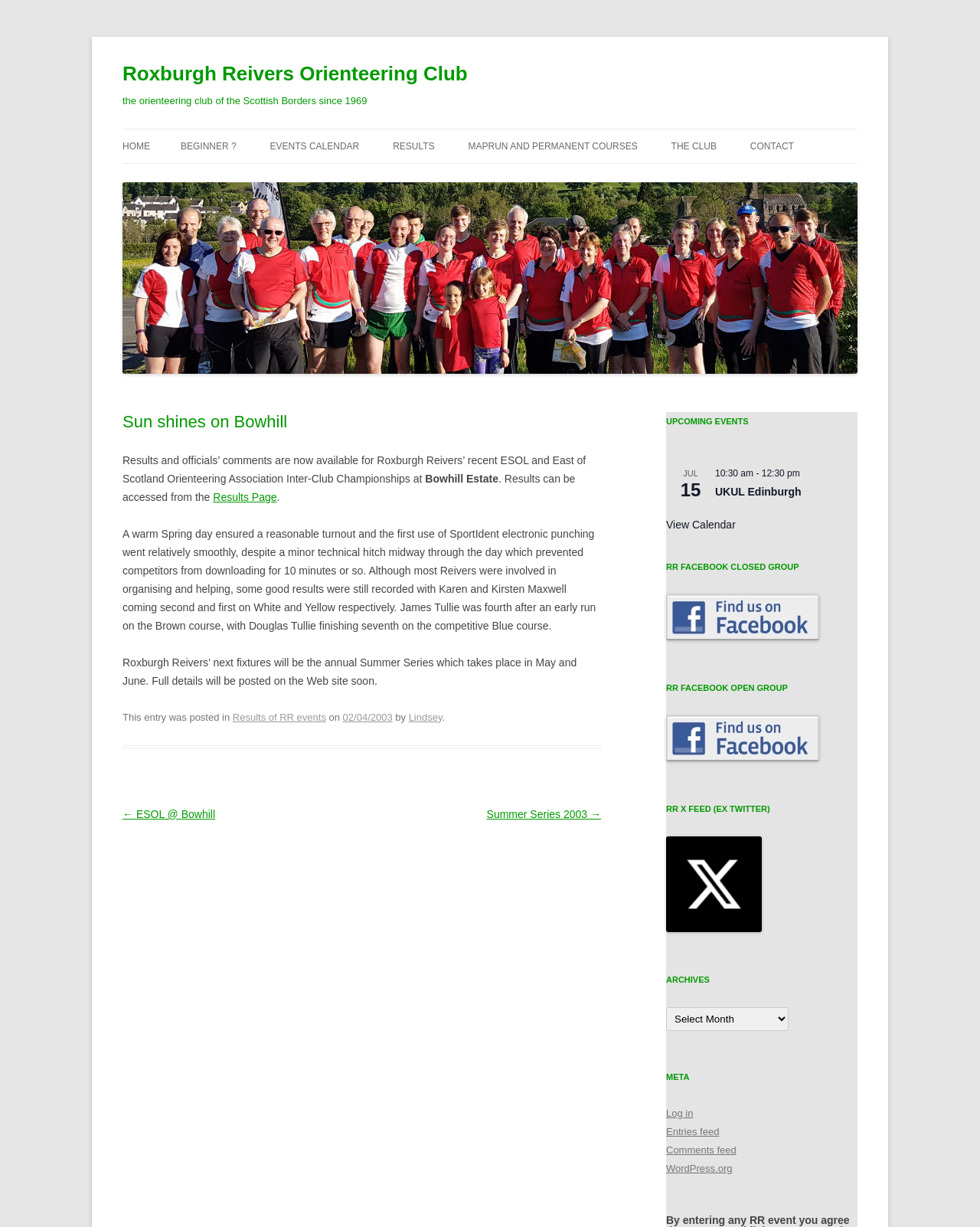Pinpoint the bounding box coordinates of the clickable element to carry out the following instruction: "Access the Results Page."

[0.217, 0.4, 0.282, 0.41]